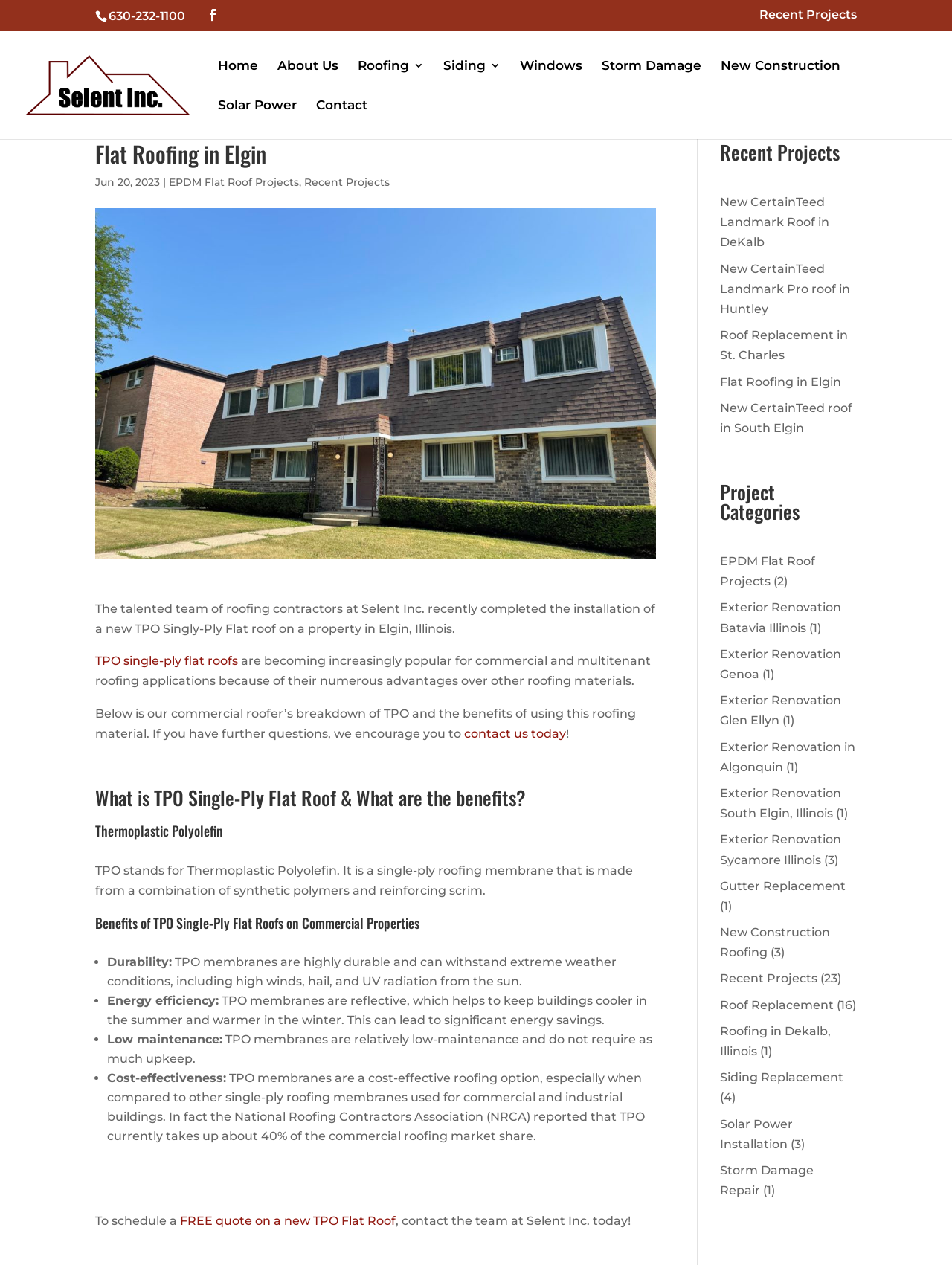What is the phone number at the top of the page?
From the screenshot, supply a one-word or short-phrase answer.

630-232-1100